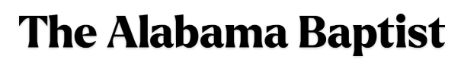What does the typography convey?
Examine the webpage screenshot and provide an in-depth answer to the question.

The clean lines and distinct font of the title convey a sense of authority and tradition, inviting readers to engage with the latest religious and community news.